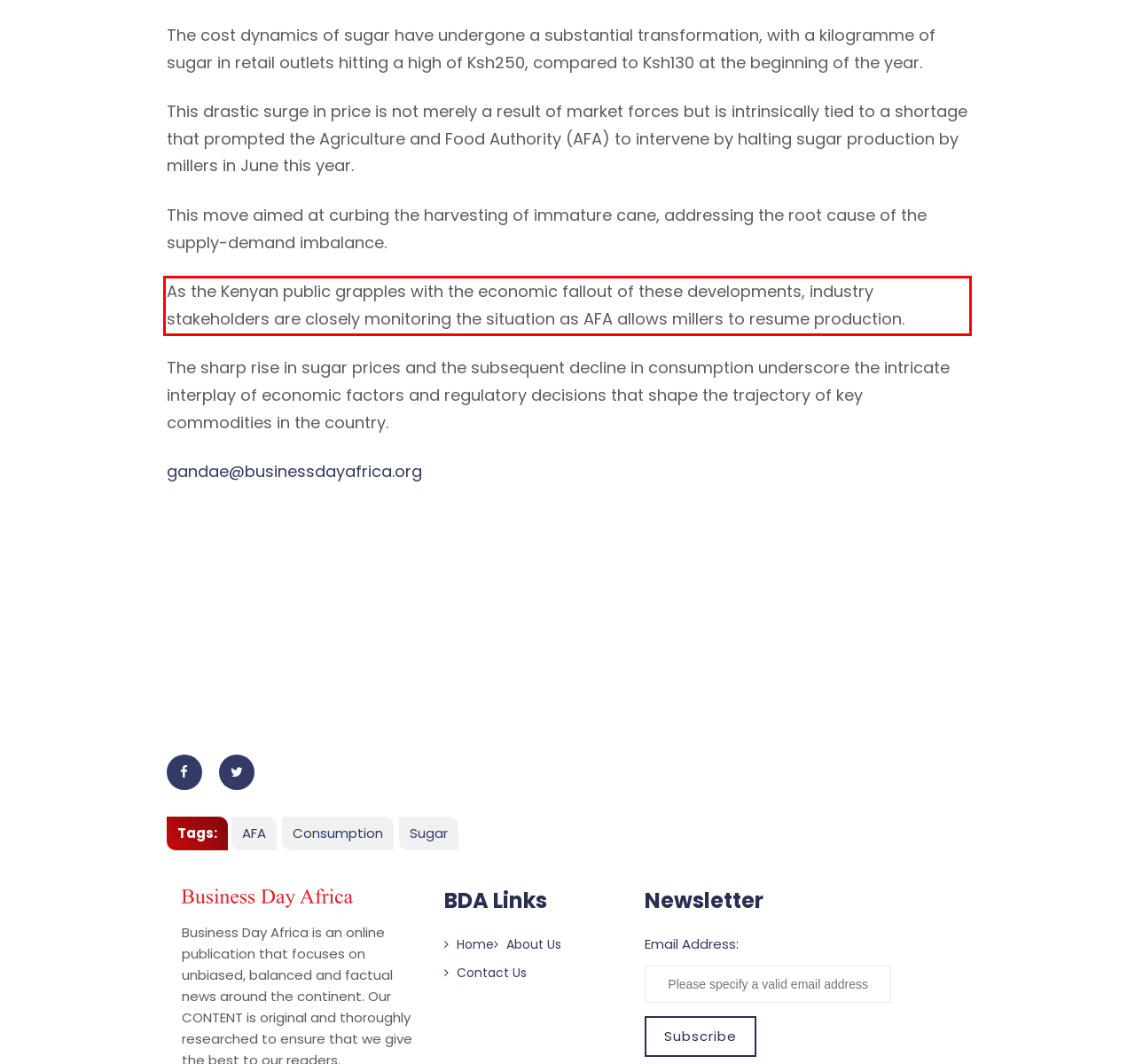Please extract the text content within the red bounding box on the webpage screenshot using OCR.

As the Kenyan public grapples with the economic fallout of these developments, industry stakeholders are closely monitoring the situation as AFA allows millers to resume production.